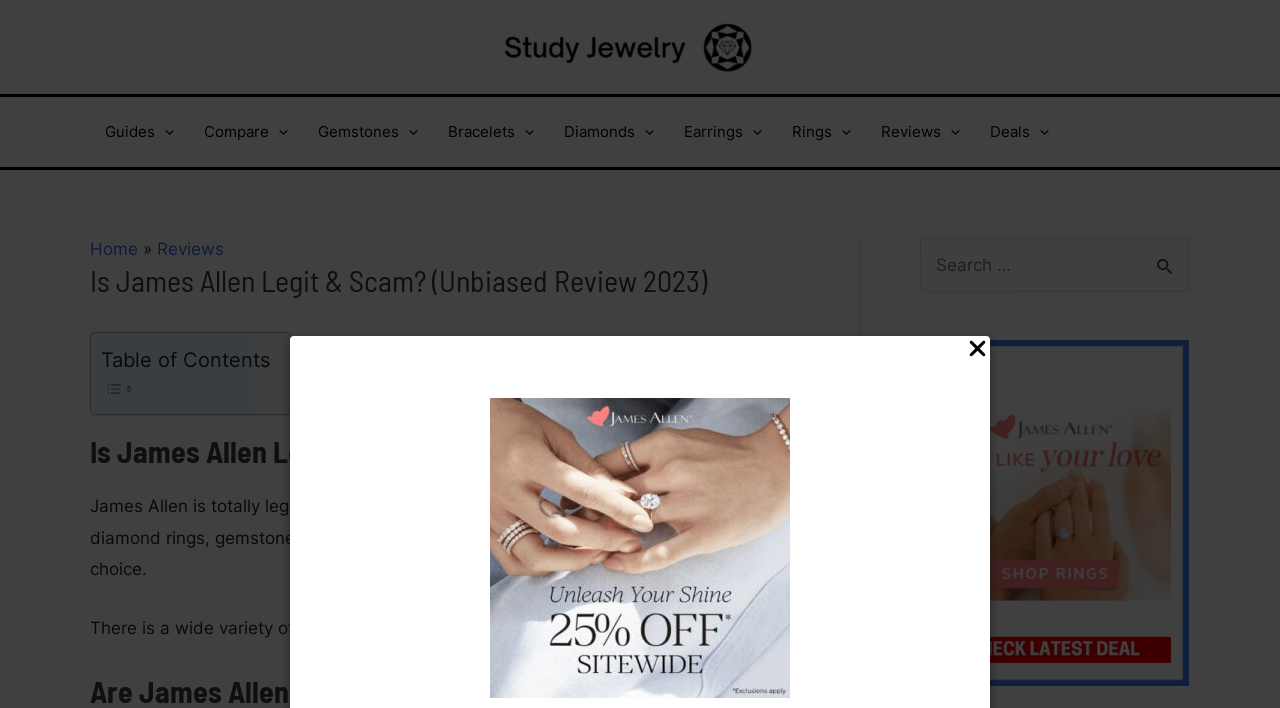Find the bounding box coordinates of the element you need to click on to perform this action: 'Toggle the 'Reviews Menu''. The coordinates should be represented by four float values between 0 and 1, in the format [left, top, right, bottom].

[0.677, 0.137, 0.762, 0.236]